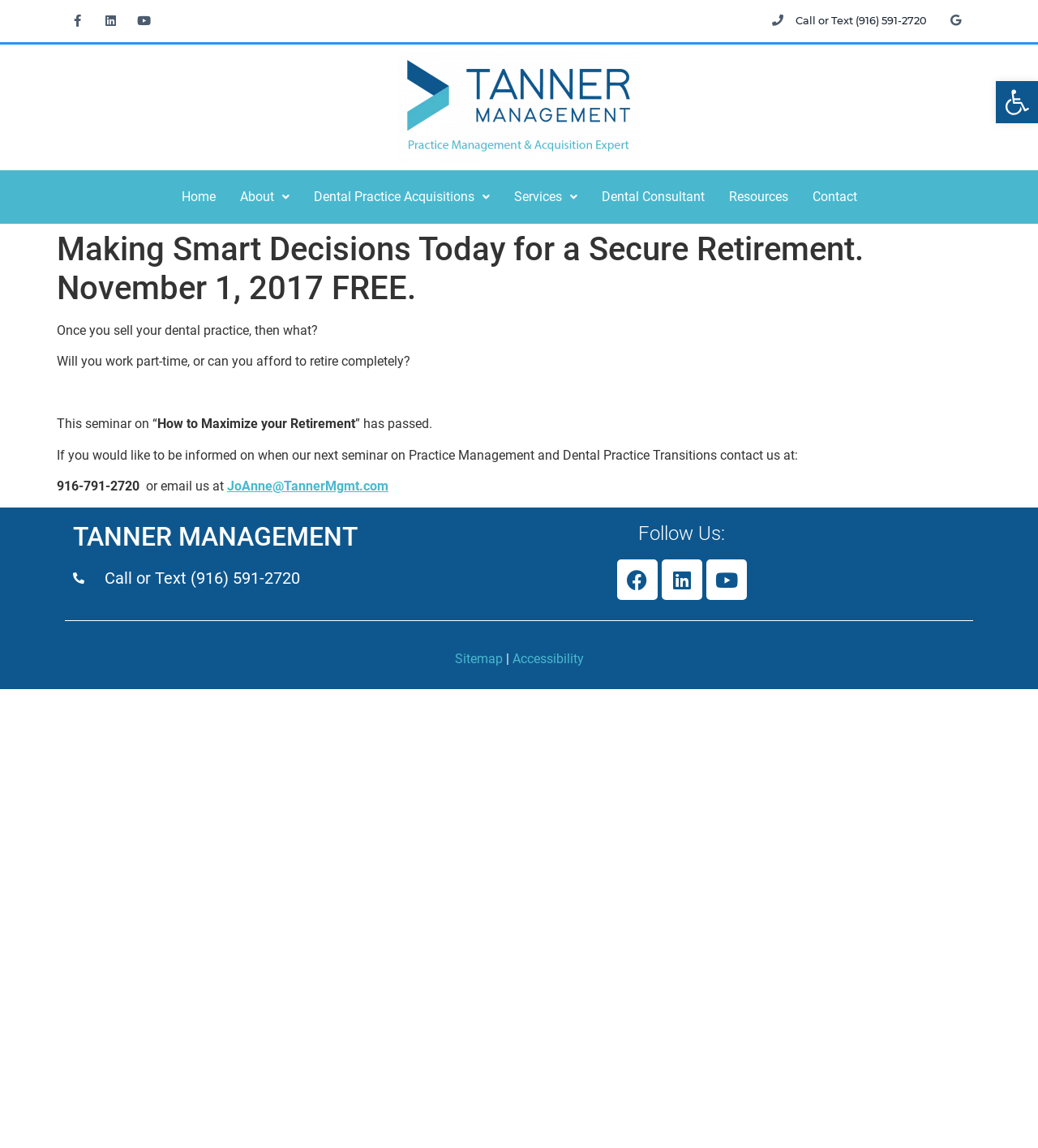Explain the features and main sections of the webpage comprehensively.

This webpage appears to be a professional services website, specifically focused on dental practice management and transitions. At the top right corner, there is a toolbar with an accessibility button. Below it, there are social media links to Facebook, LinkedIn, and YouTube.

The main content area is divided into two sections. The top section has a header with the title "Making Smart Decisions Today for a Secure Retirement. November 1, 2017 FREE." Below the header, there are three paragraphs of text. The first paragraph asks questions about what to do after selling a dental practice, the second paragraph mentions a seminar on maximizing retirement, and the third paragraph provides contact information for future seminars.

On the top navigation menu, there are links to "Home", "About", "Dental Practice Acquisitions", "Services", "Dental Consultant", "Resources", and "Contact". The "About", "Dental Practice Acquisitions", and "Services" links have dropdown menus.

At the bottom of the page, there is a footer section with the company name "TANNER MANAGEMENT" and a call-to-action to call or text a phone number. Below it, there are links to follow the company on social media platforms, including Facebook, LinkedIn, and YouTube. Additionally, there are links to the sitemap and accessibility page.